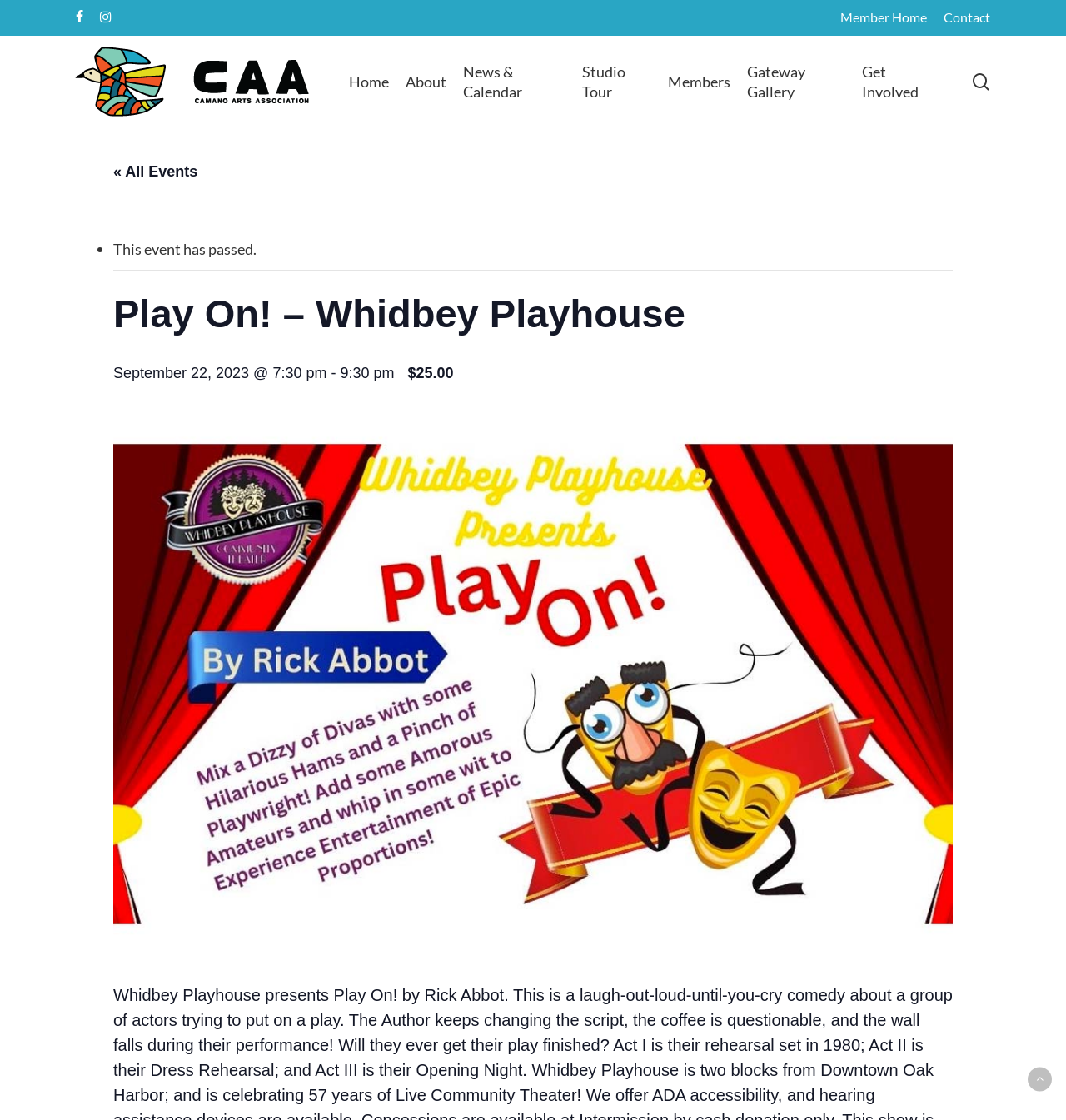What is the date of the event?
Using the details shown in the screenshot, provide a comprehensive answer to the question.

I found the date of the event by looking at the text 'September 22, 2023 @ 7:30 pm - 9:30 pm' which is located below the event title.